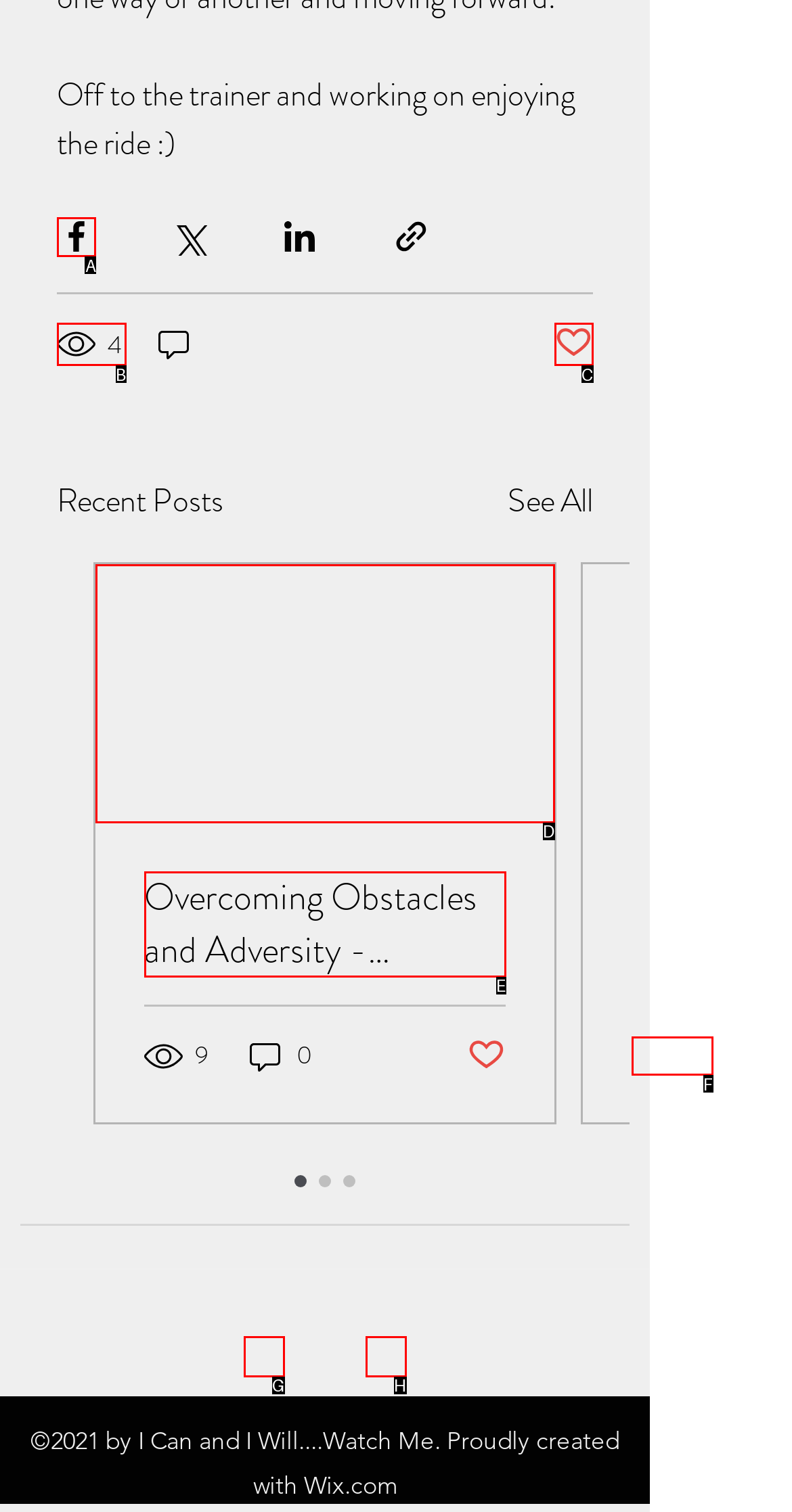Tell me which option I should click to complete the following task: Share via Facebook Answer with the option's letter from the given choices directly.

A